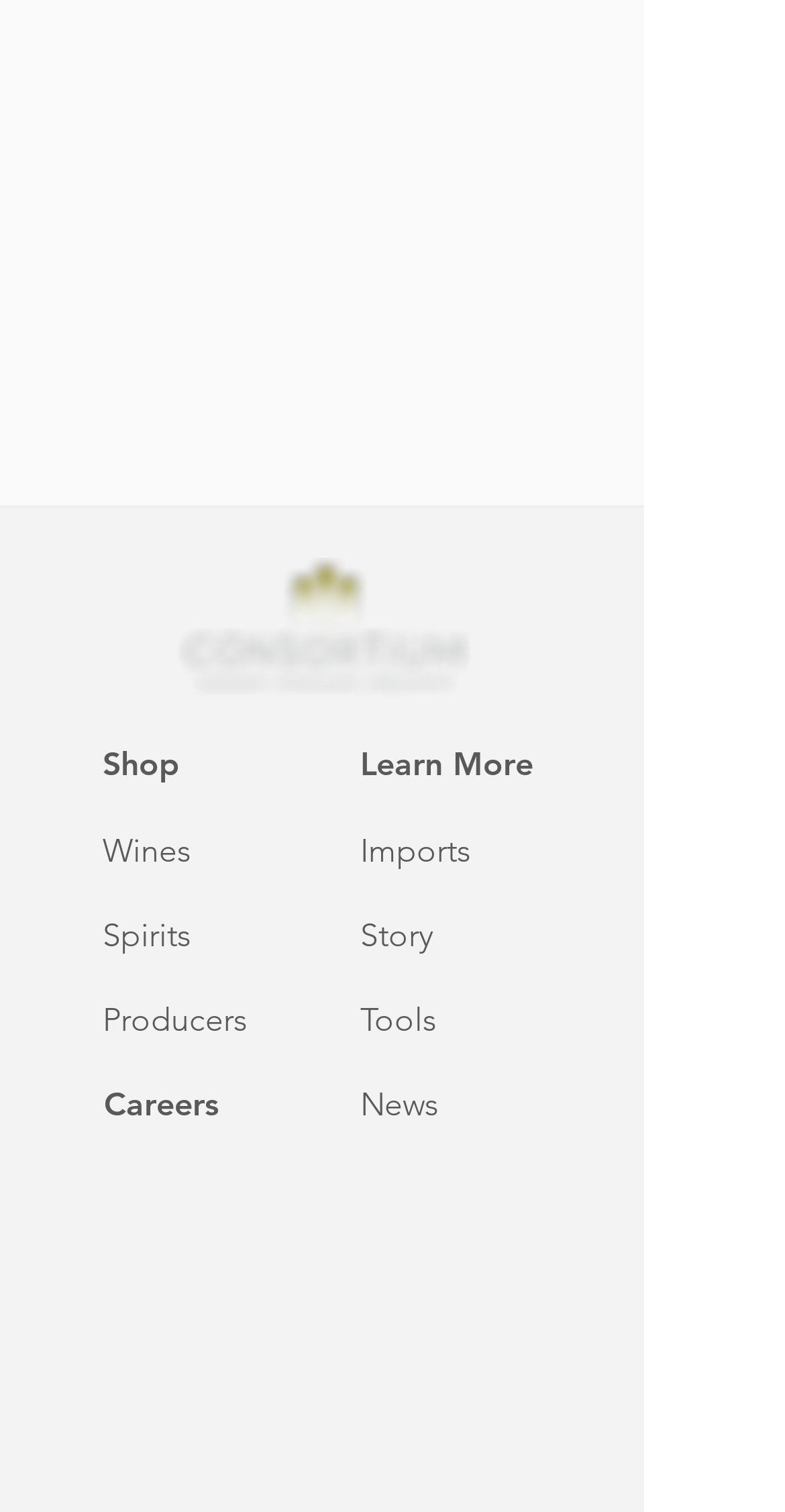Please locate the bounding box coordinates of the element that should be clicked to achieve the given instruction: "Go to Producers page".

[0.131, 0.647, 0.541, 0.703]